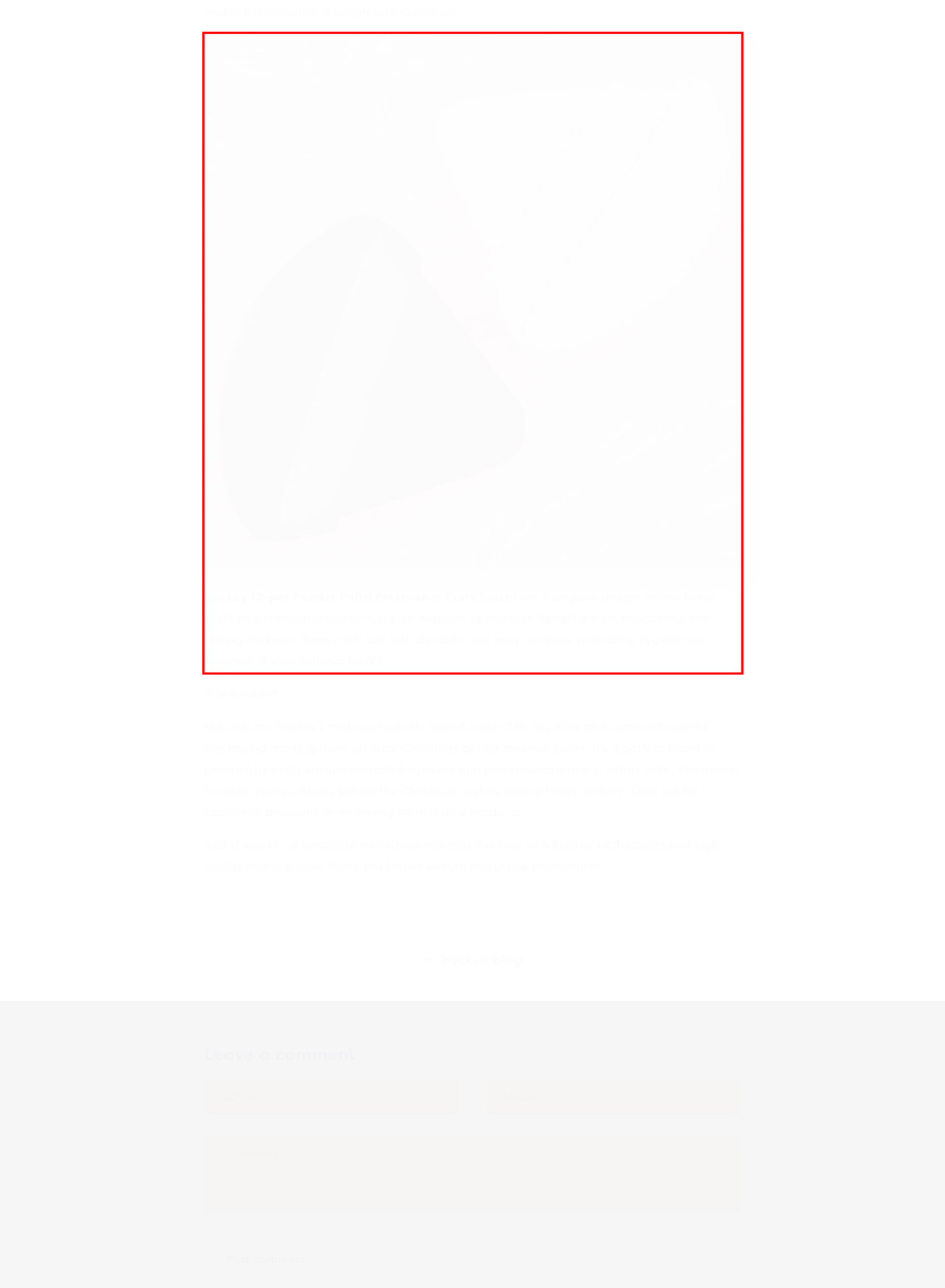Given a screenshot of a webpage containing a red rectangle bounding box, extract and provide the text content found within the red bounding box.

Beakey 12-pcs Powder Puffs: Precision in Every TouchTheir triangular design makes these puffs an exceptional tool for detailed makeup application. Ideal for both concealing and setting makeup, these puffs are soft, durable, and easy to clean, promoting hygiene and longevity in your makeup toolkit.